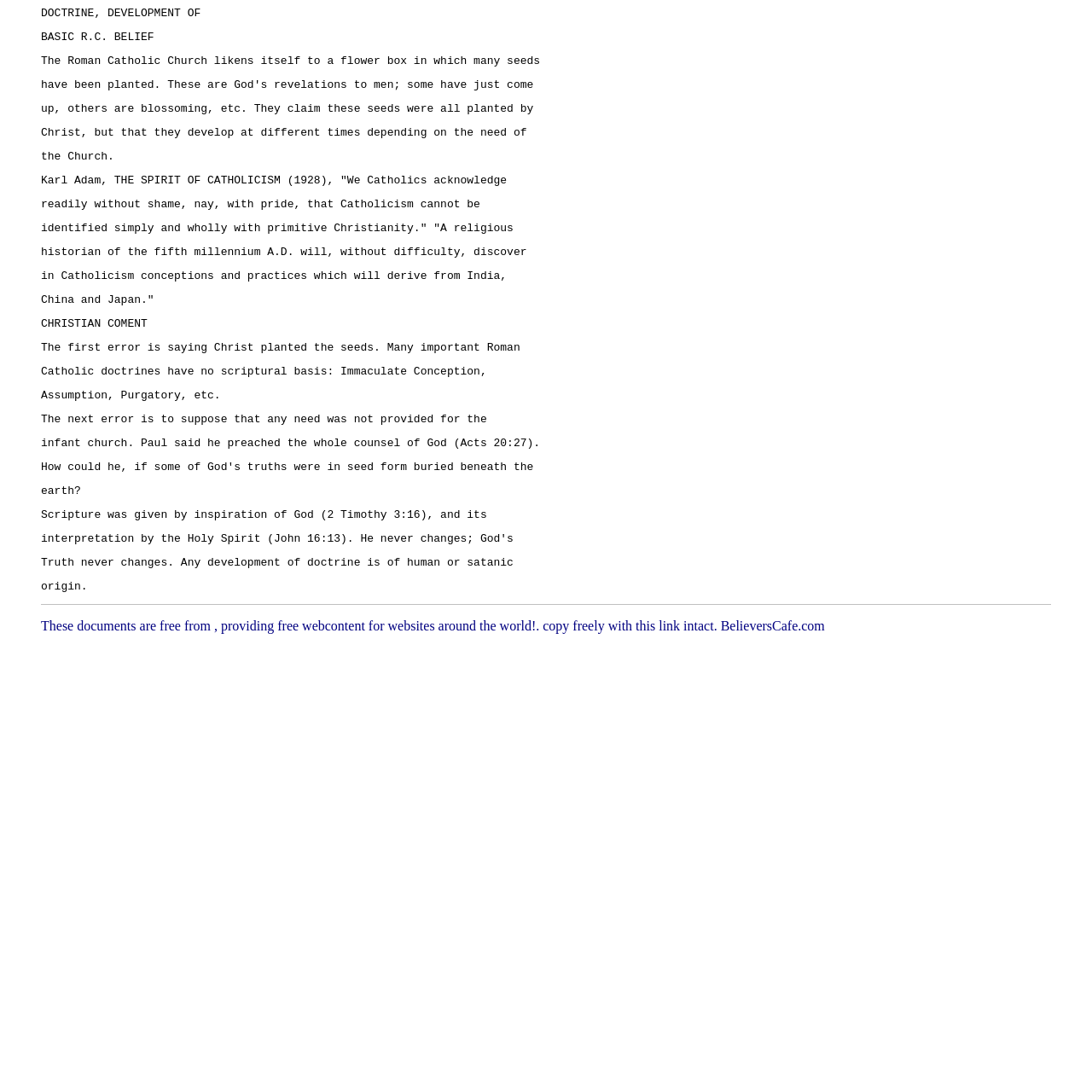What is the error in saying Christ planted the seeds?
Please provide a detailed and thorough answer to the question.

According to the webpage, the first error is saying Christ planted the seeds, and it is pointed out that many important Roman Catholic doctrines, such as Immaculate Conception, Assumption, and Purgatory, have no scriptural basis.